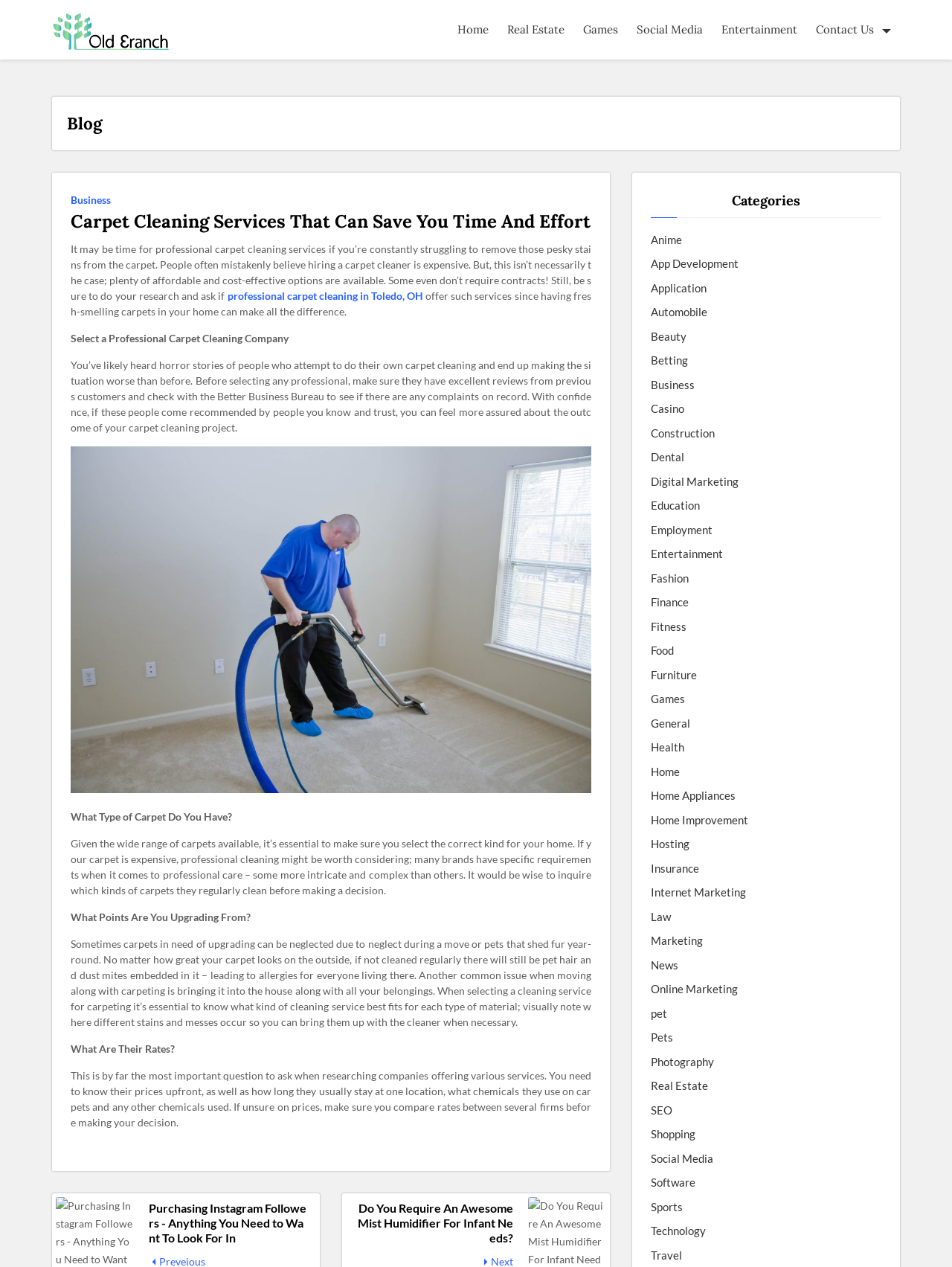Describe the webpage meticulously, covering all significant aspects.

The webpage is about carpet cleaning services, specifically discussing how to select a professional carpet cleaning company and what to consider when doing so. At the top of the page, there is a navigation menu with links to various categories, including Home, Real Estate, Games, Social Media, Entertainment, and Contact Us. Below the navigation menu, there is a heading that reads "Blog" and a subheading that reads "Carpet Cleaning Services That Can Save You Time And Effort".

The main content of the page is divided into sections, each discussing a specific aspect of carpet cleaning services. The first section explains the importance of professional carpet cleaning, highlighting the benefits of having fresh-smelling carpets in one's home. The second section provides tips on how to select a professional carpet cleaning company, including checking reviews and asking about their experience with different types of carpets.

The page also features an image related to carpet cleaning services, as well as several links to other articles or websites, including one about purchasing Instagram followers and another about mist humidifiers for infant needs.

On the right-hand side of the page, there is a list of categories, including Anime, App Development, Application, Automobile, Beauty, and many others, with a total of 41 categories listed. Each category has a link to a related webpage or article.

Overall, the webpage is informative and provides useful tips and advice on how to select a professional carpet cleaning company, with a clear and organized layout that makes it easy to navigate.